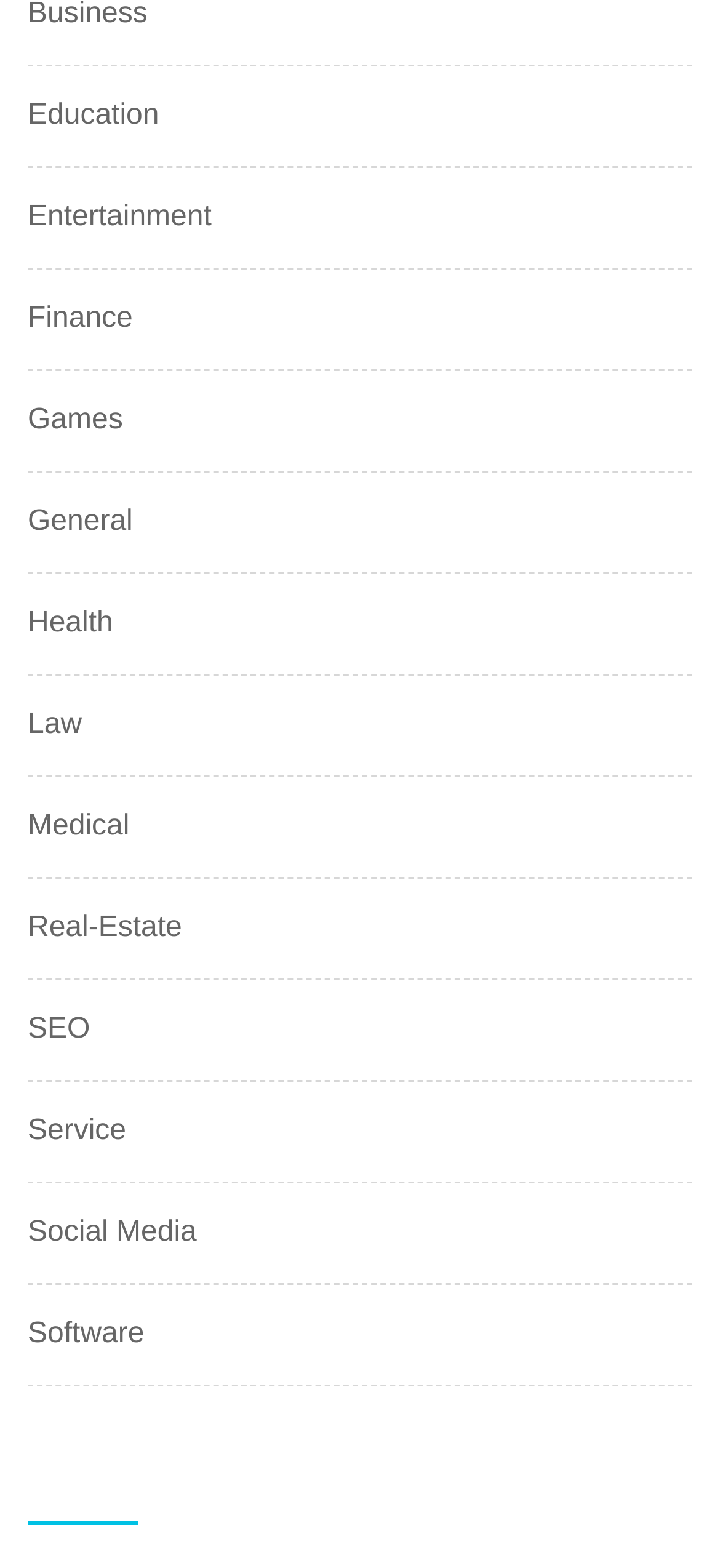What is the last category listed?
Using the image, answer in one word or phrase.

Software